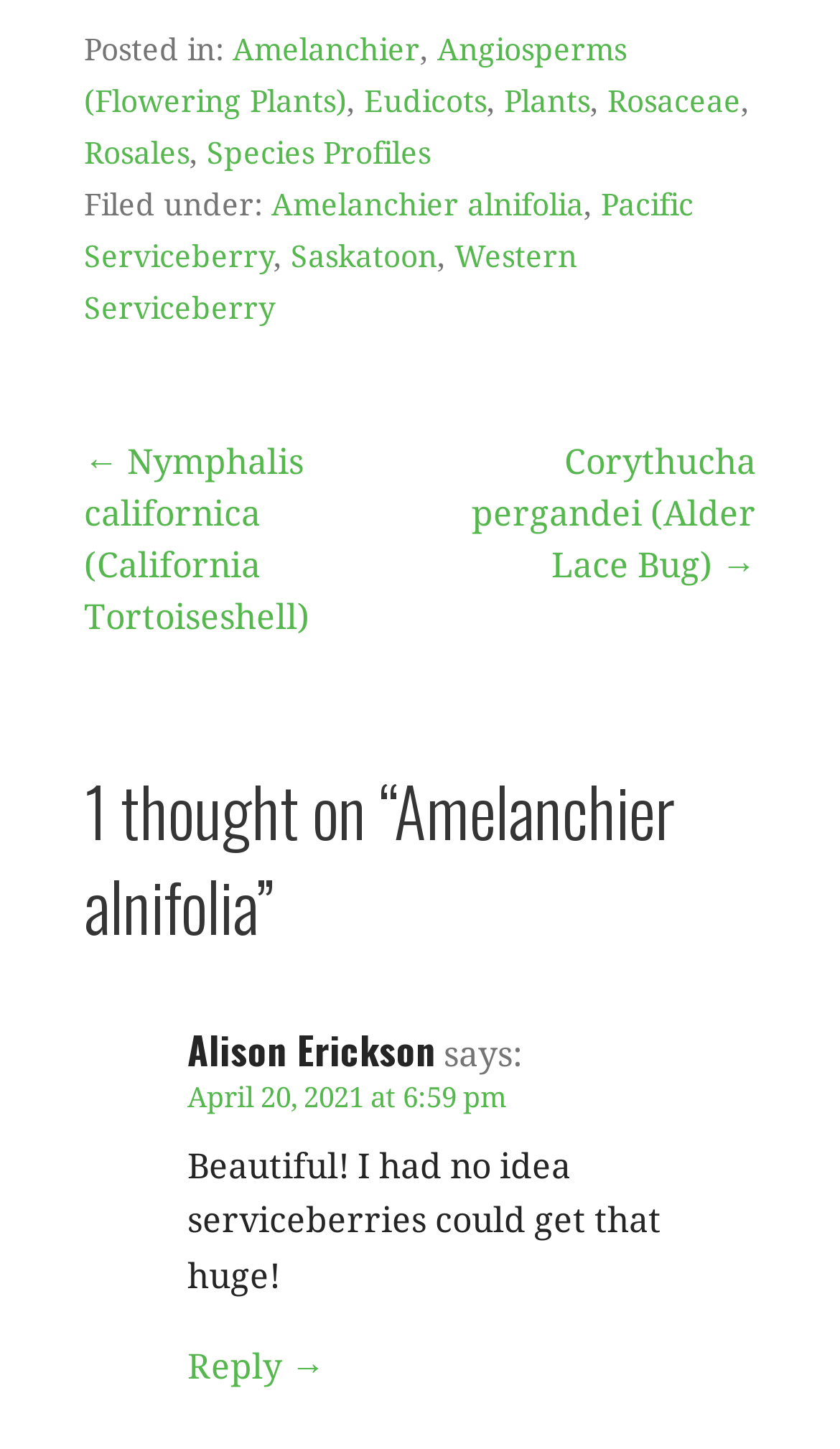Can you look at the image and give a comprehensive answer to the question:
What is the name of the commenter?

The name of the commenter can be found by looking at the text above the comment, which says 'Alison Erickson says:'.